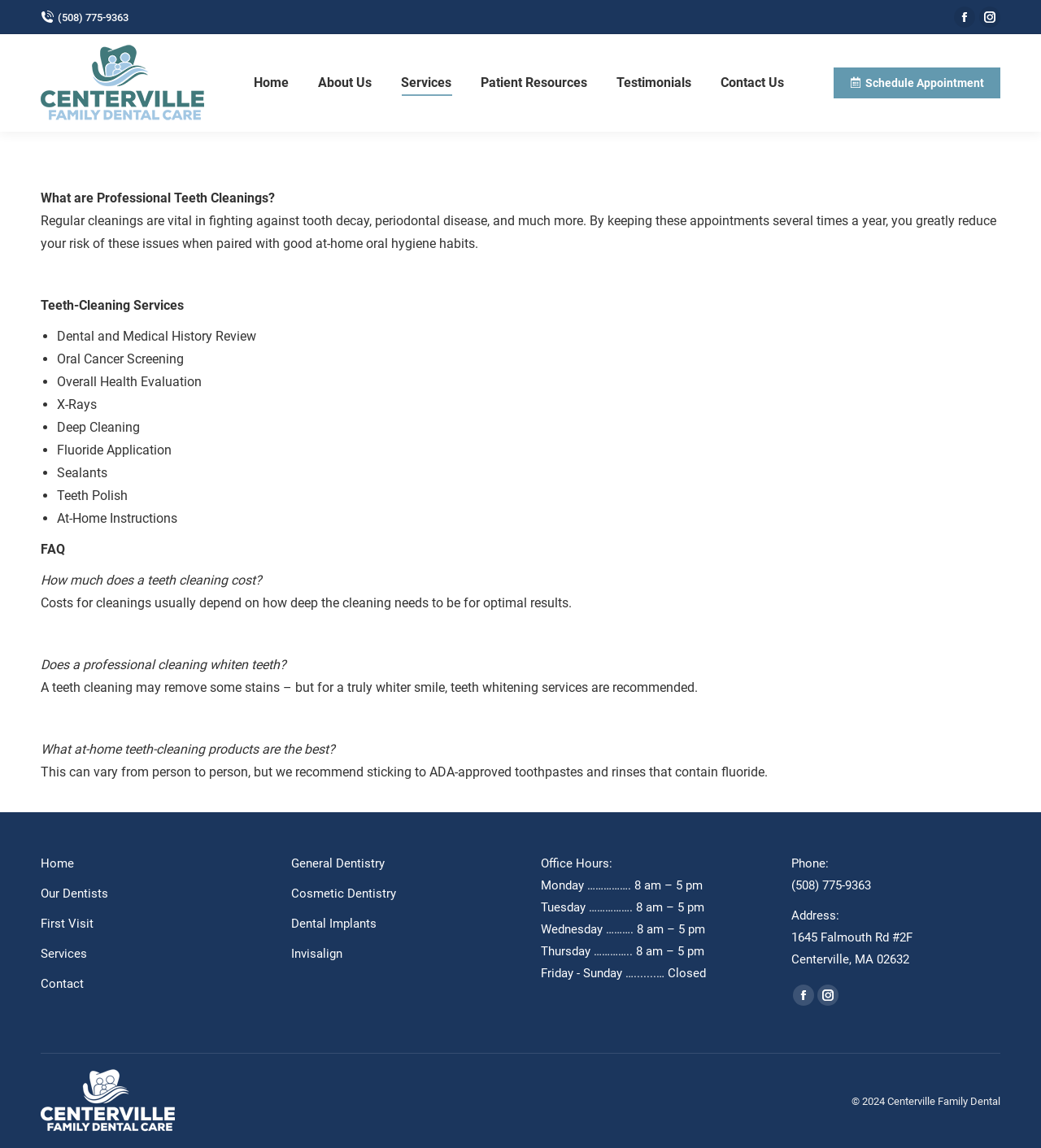Please provide a one-word or short phrase answer to the question:
What services are included in a professional teeth cleaning?

Dental and Medical History Review, Oral Cancer Screening, etc.